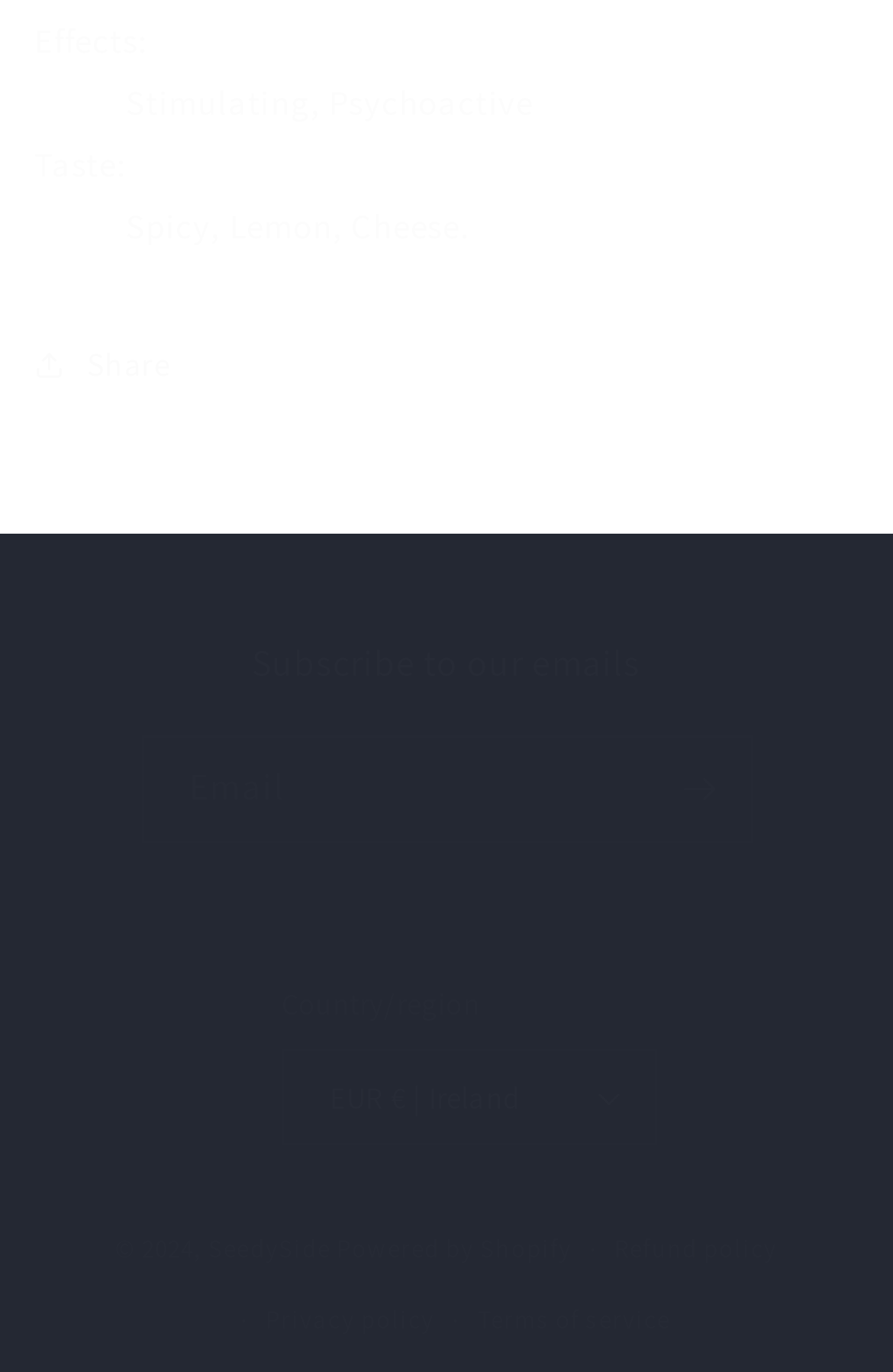What is the taste of the product?
From the screenshot, provide a brief answer in one word or phrase.

Spicy, Lemon, Cheese